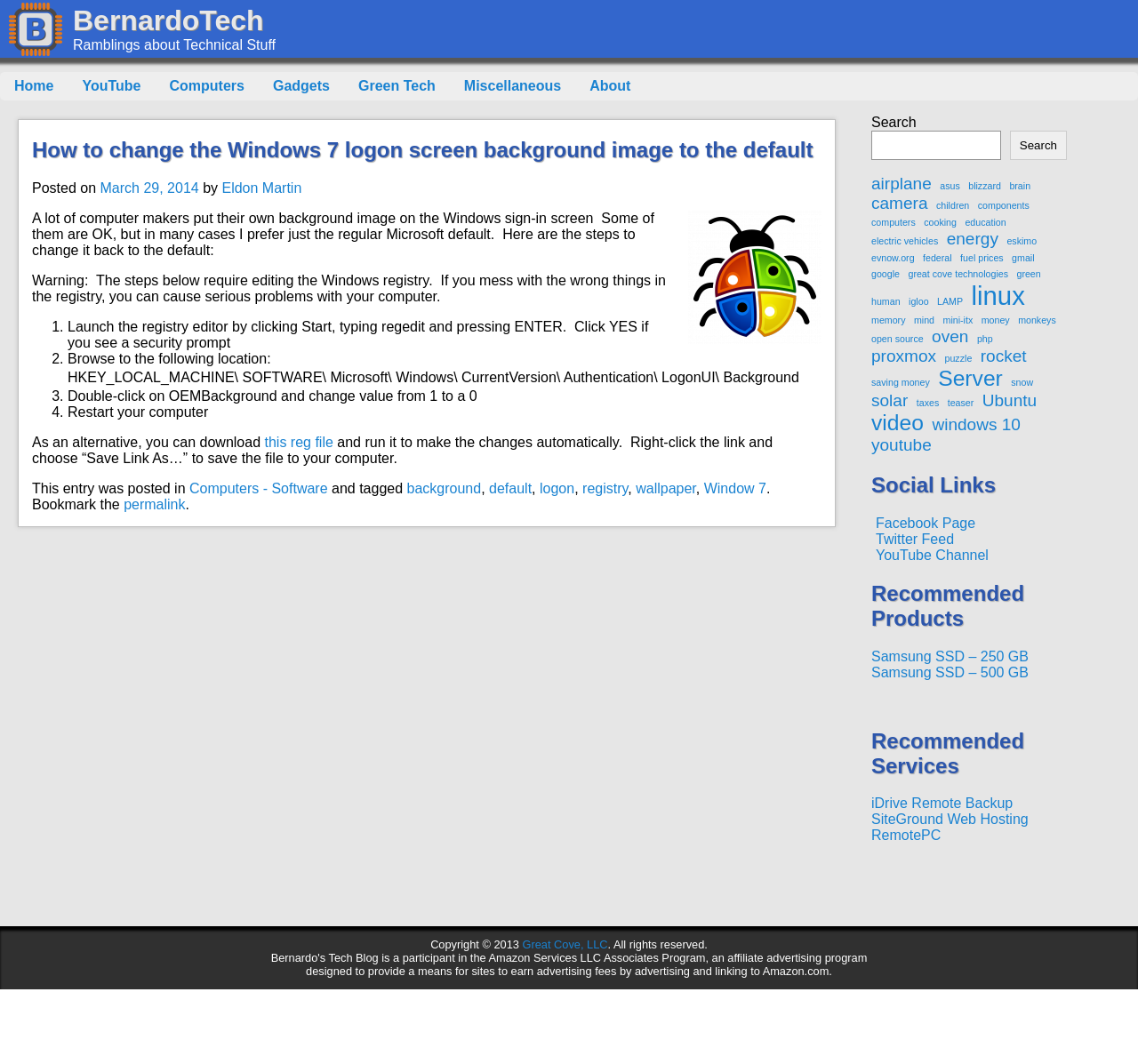Please specify the bounding box coordinates of the region to click in order to perform the following instruction: "Click the 'permalink' link".

[0.109, 0.467, 0.163, 0.481]